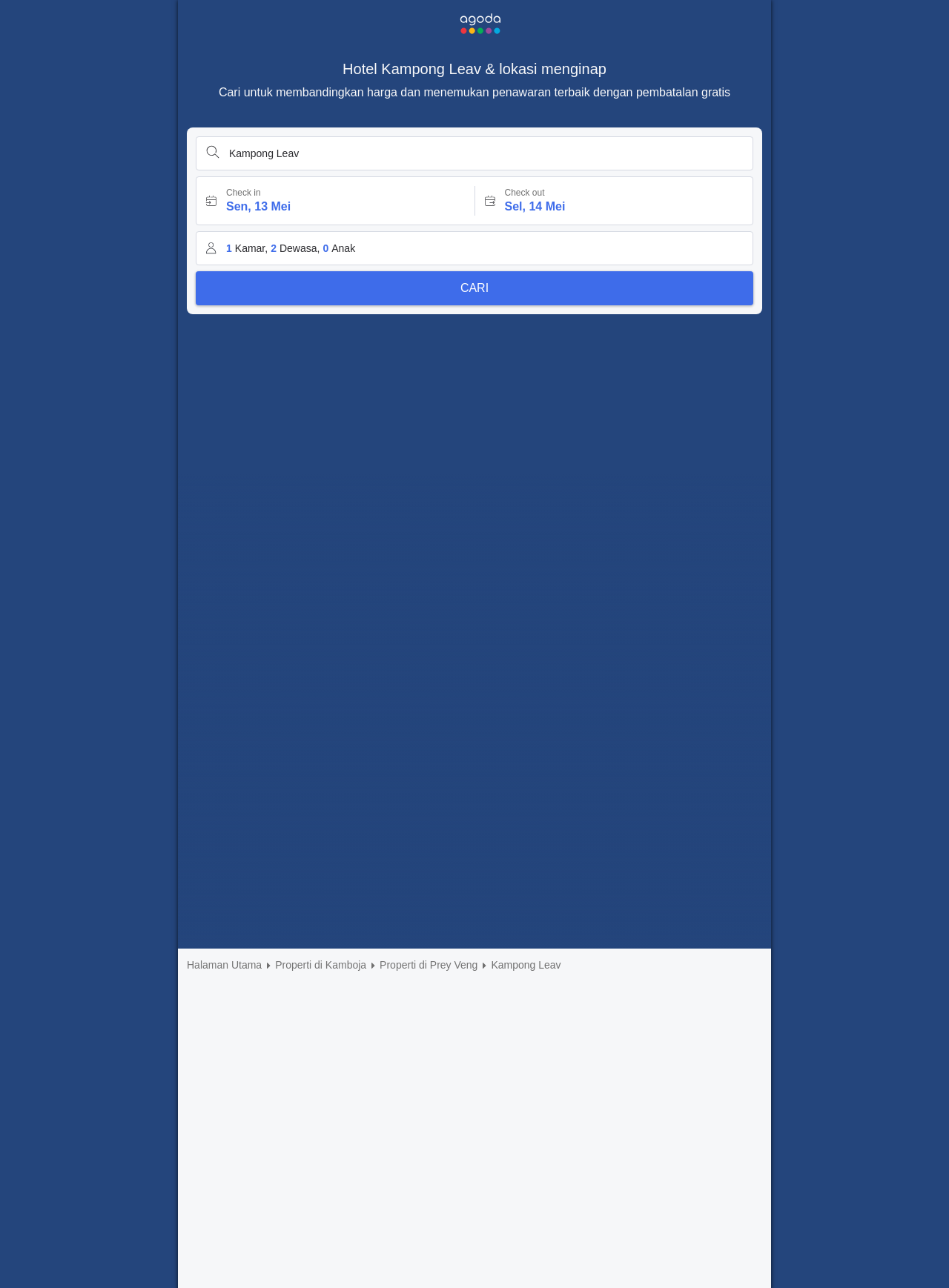Please predict the bounding box coordinates (top-left x, top-left y, bottom-right x, bottom-right y) for the UI element in the screenshot that fits the description: Properti di Kamboja

[0.29, 0.743, 0.386, 0.755]